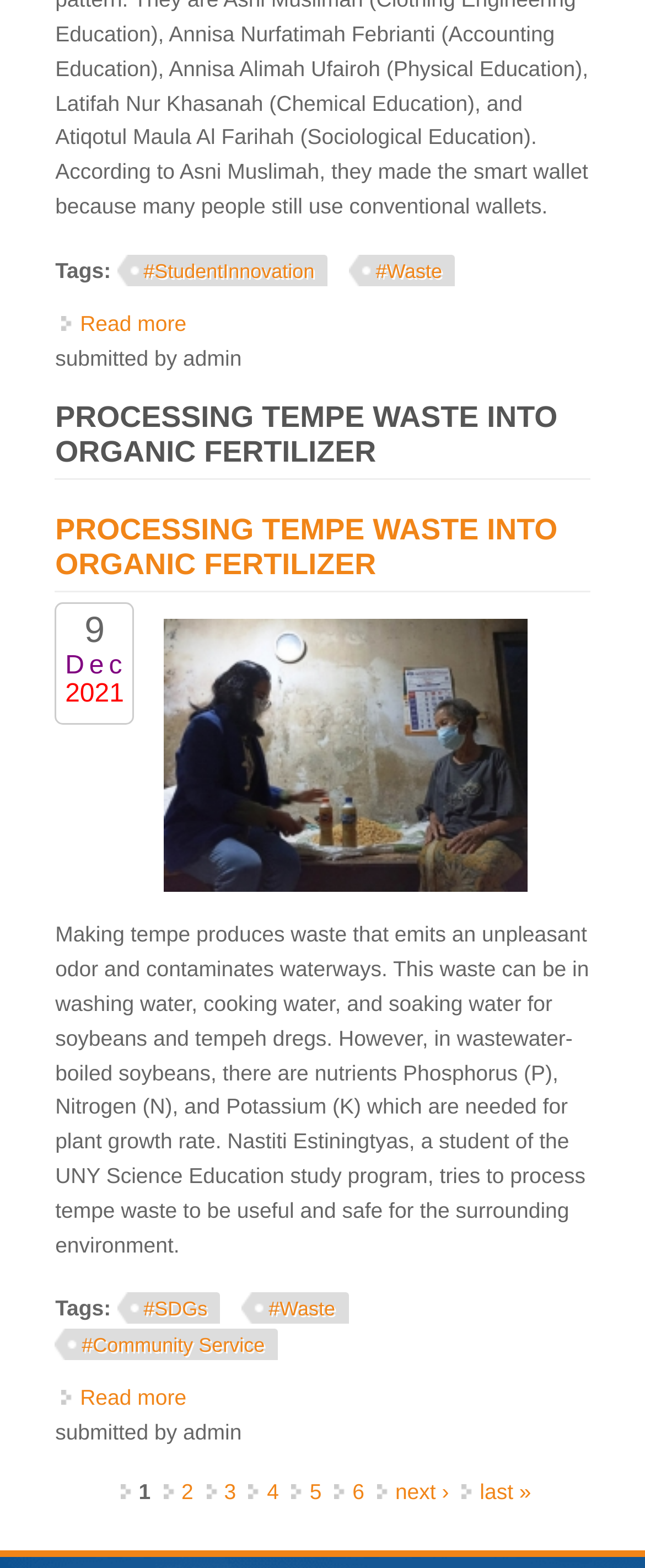What is the topic of the article?
Please answer the question with a detailed response using the information from the screenshot.

The topic of the article can be determined by reading the heading and the content of the article. The heading says 'PROCESSING TEMPE WASTE INTO ORGANIC FERTILIZER', and the content discusses the process of converting tempe waste into organic fertilizer. This suggests that the topic of the article is related to processing tempe waste.